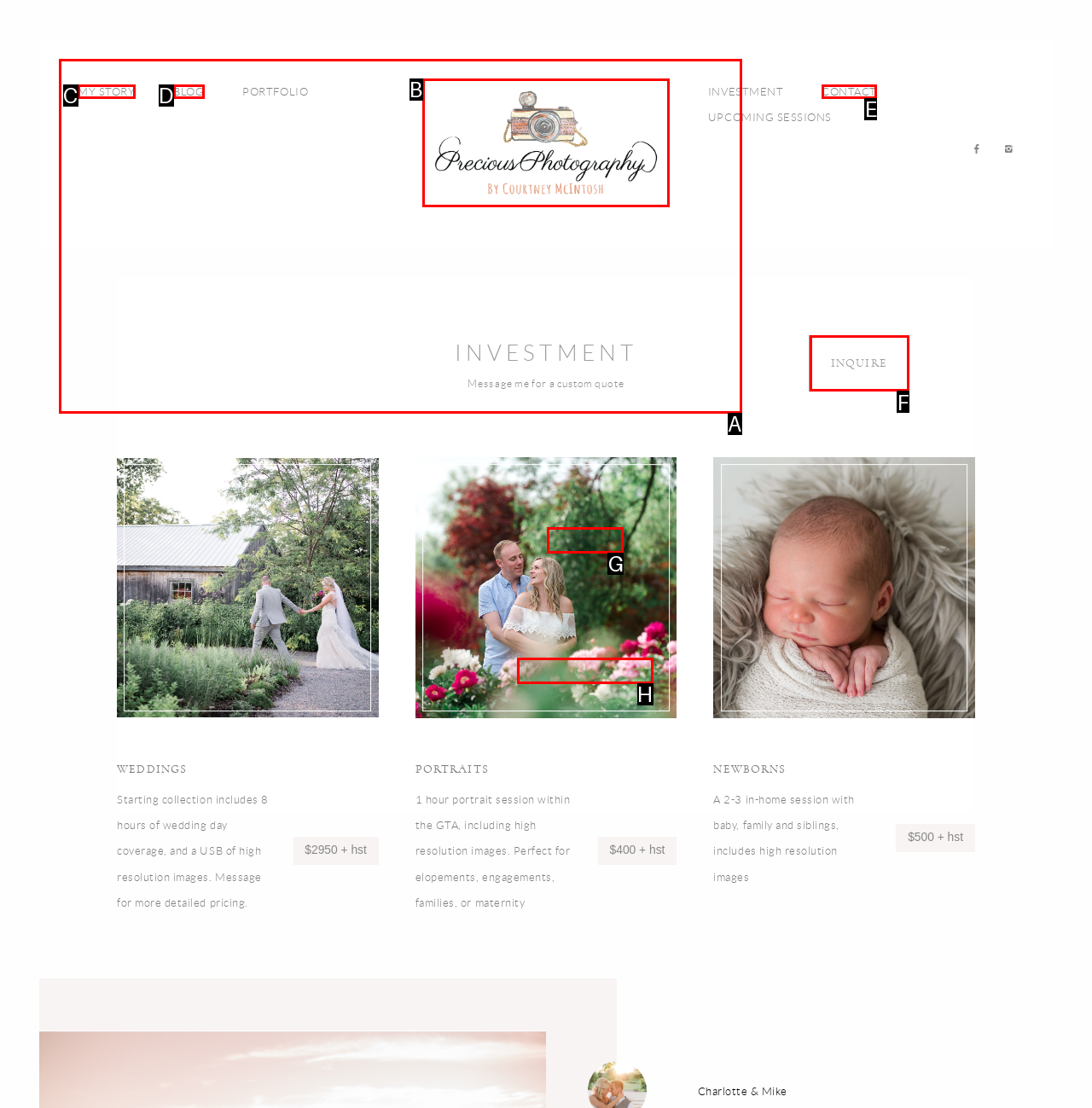To achieve the task: Contact the photographer, indicate the letter of the correct choice from the provided options.

H